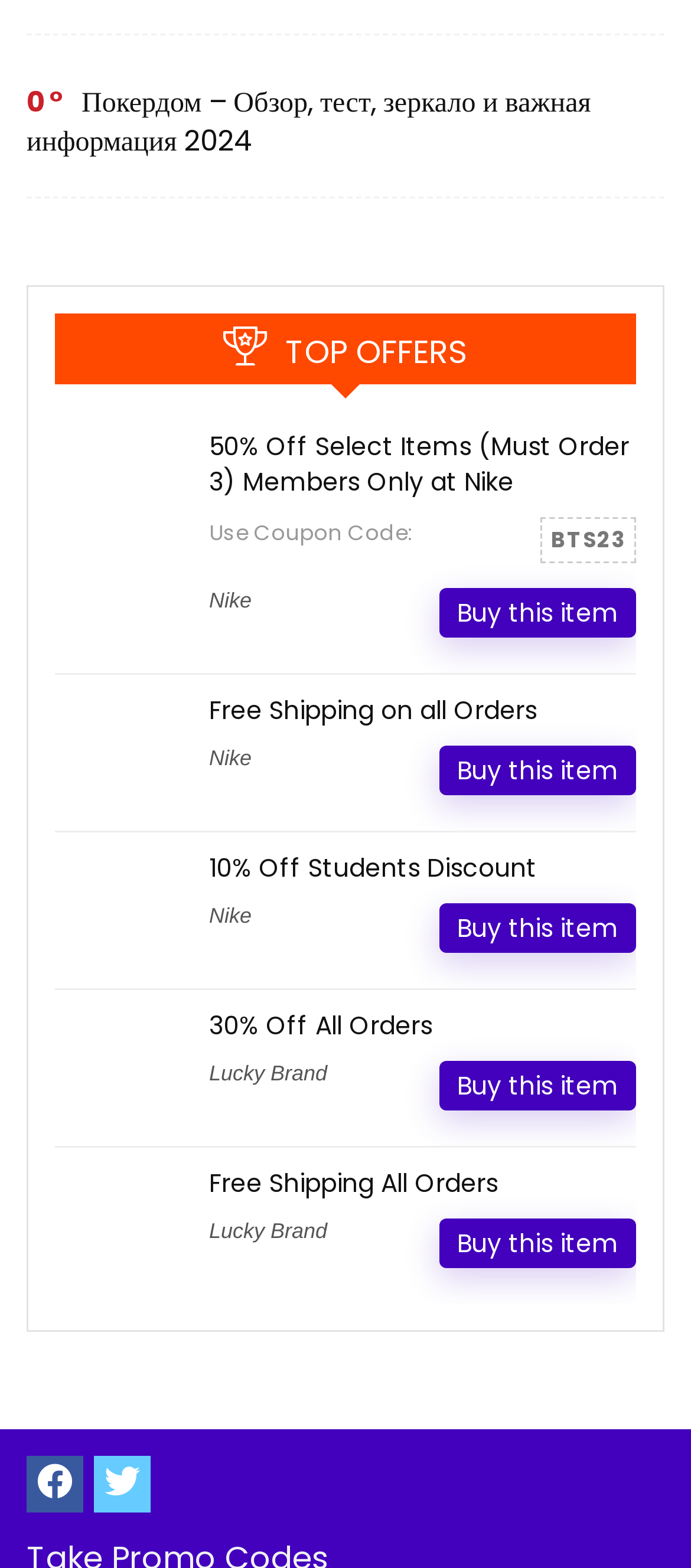Use a single word or phrase to answer the question: How many icons are there at the bottom of the page?

2